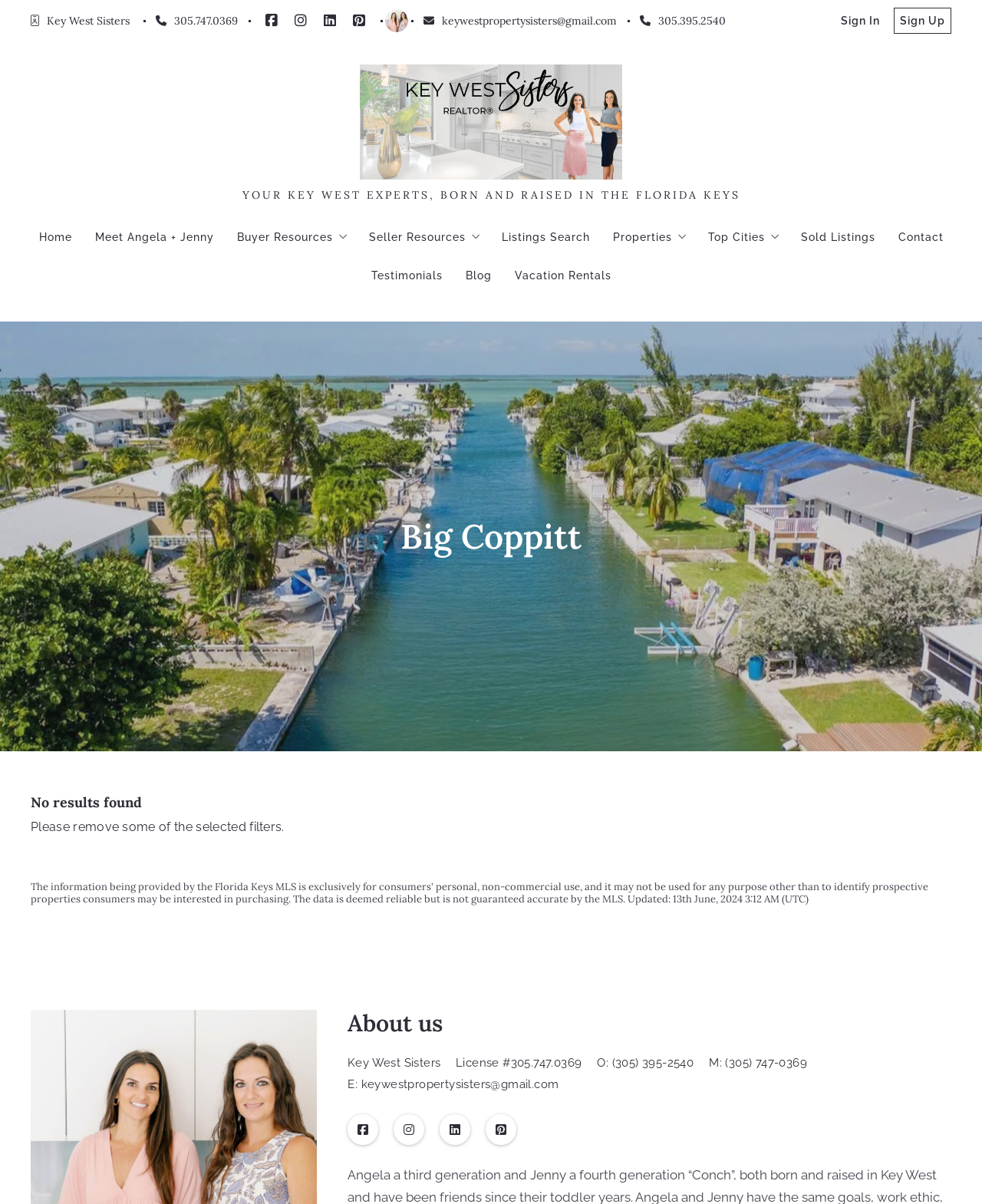Please analyze the image and provide a thorough answer to the question:
What is the email address of the Key West Sisters?

The webpage has a link ' keywestpropertysisters@gmail.com' which is likely the email address of the Key West Sisters.